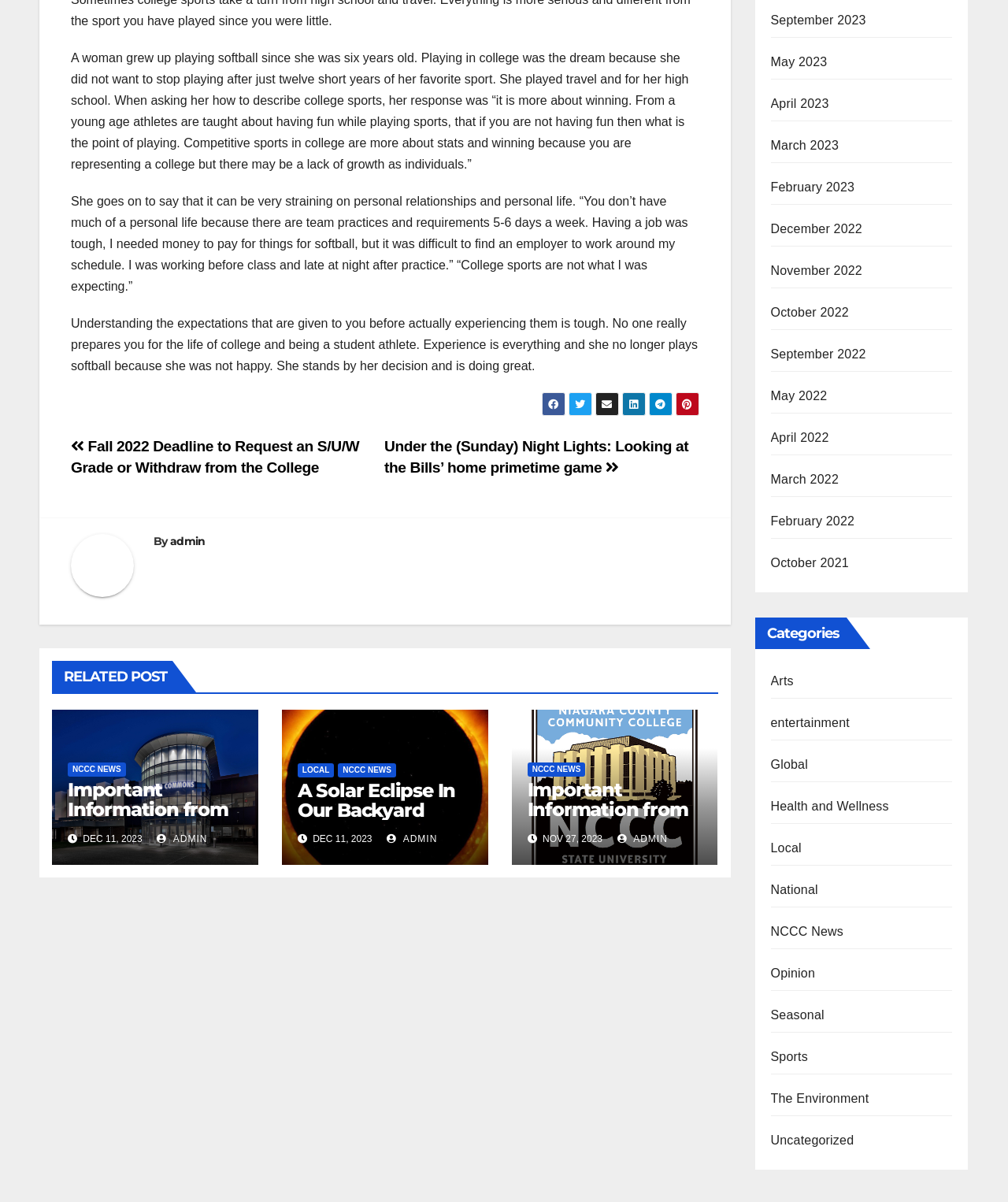What is the date of the latest post?
Can you give a detailed and elaborate answer to the question?

I looked at the dates of the posts on the webpage and found that the latest post is dated DEC 11, 2023.